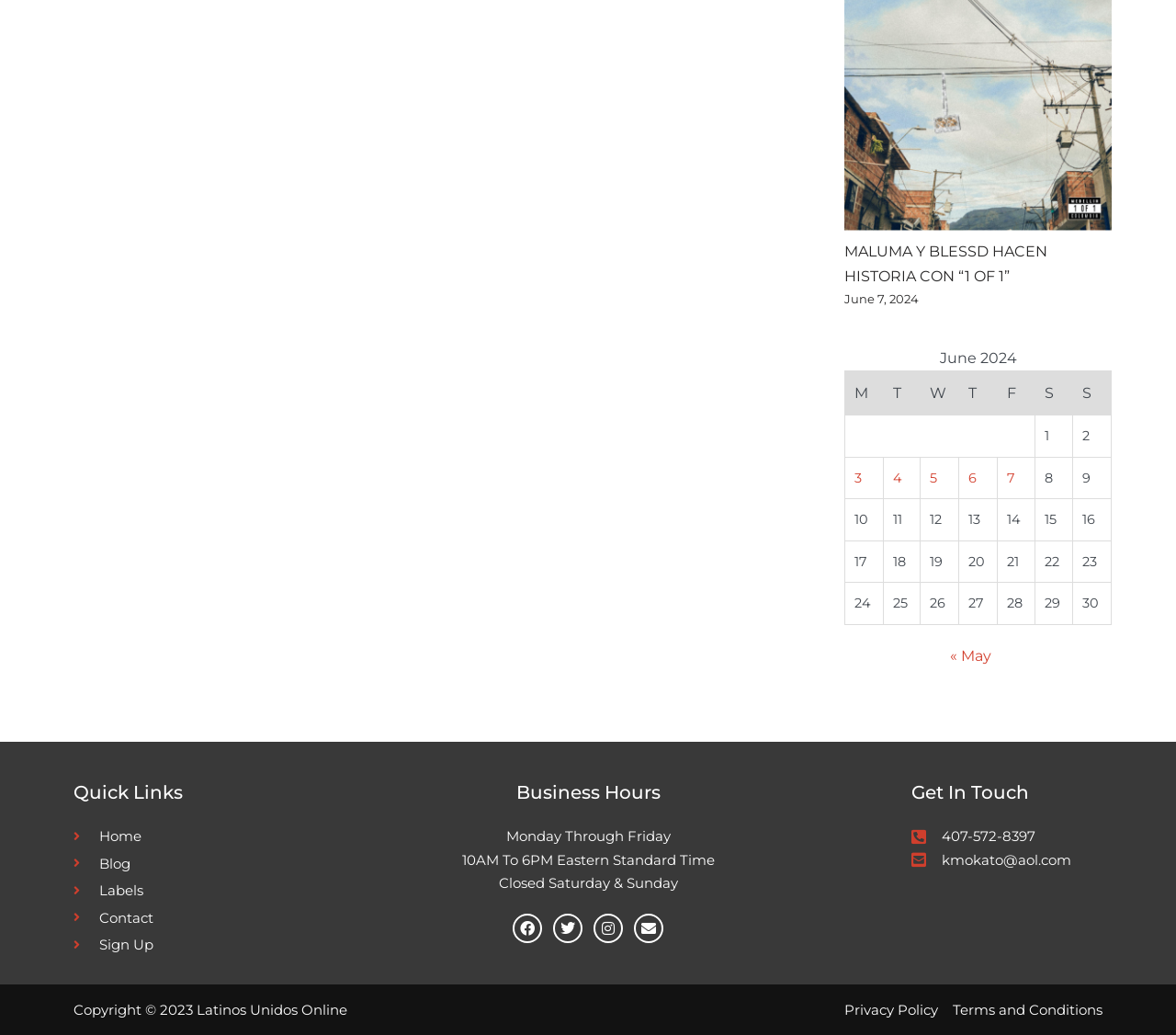Identify the bounding box coordinates of the section to be clicked to complete the task described by the following instruction: "Go to the previous month". The coordinates should be four float numbers between 0 and 1, formatted as [left, top, right, bottom].

[0.808, 0.625, 0.843, 0.642]